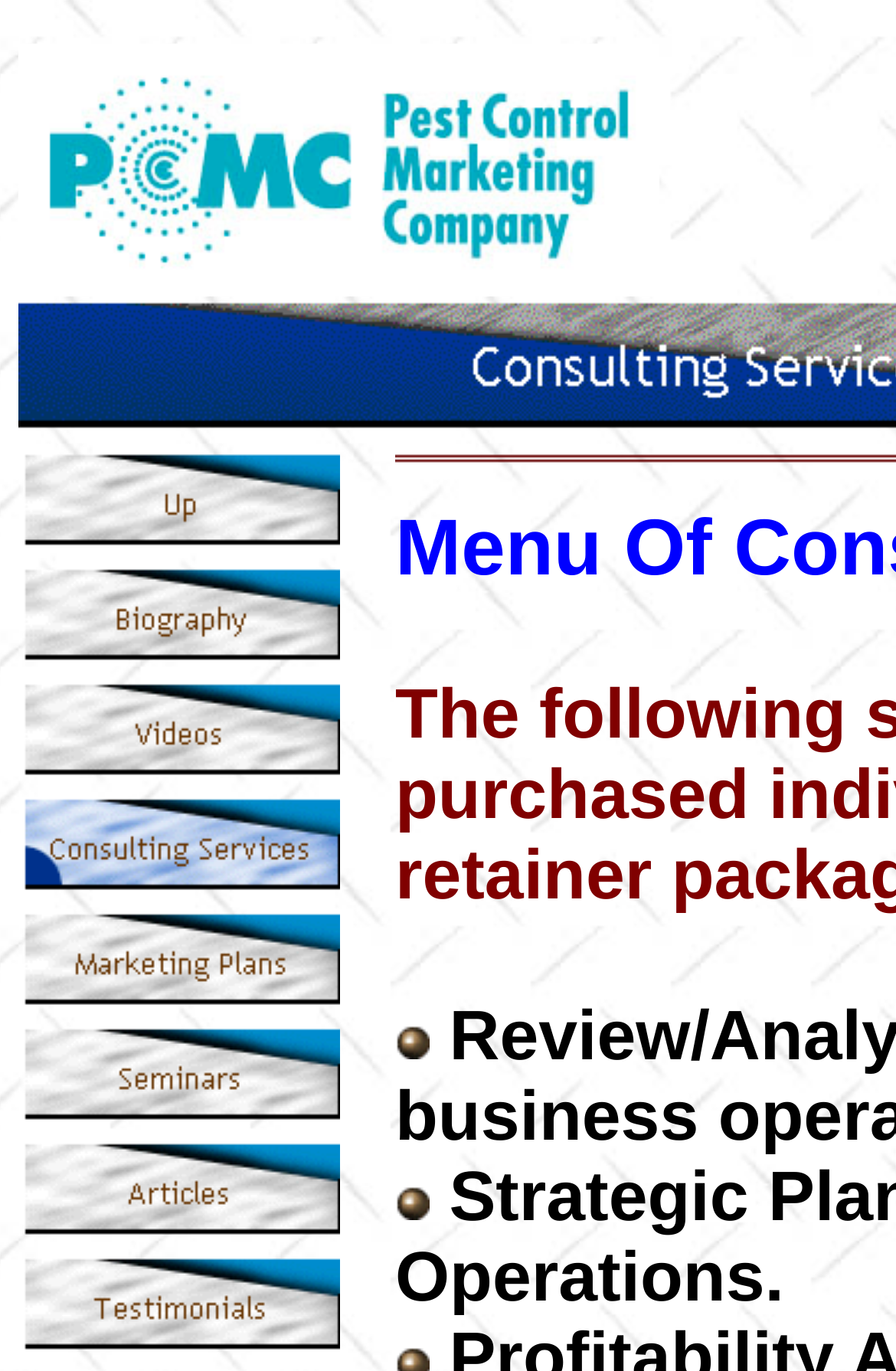Please look at the image and answer the question with a detailed explanation: What is below the 'Seminars' link?

Based on the y1 and y2 coordinates of the elements, I can determine that the 'Articles' link is located below the 'Seminars' link on the webpage.